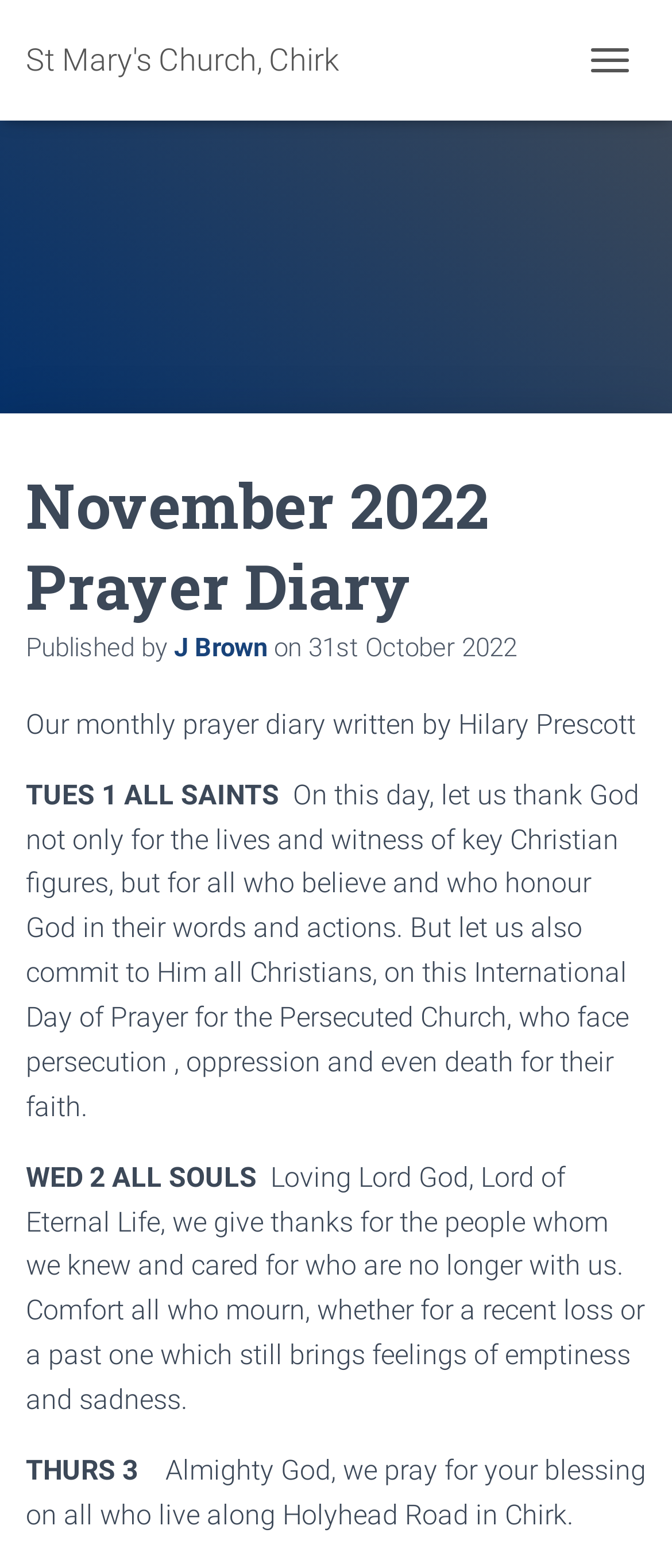Bounding box coordinates should be provided in the format (top-left x, top-left y, bottom-right x, bottom-right y) with all values between 0 and 1. Identify the bounding box for this UI element: St Mary's Church, Chirk

[0.038, 0.011, 0.544, 0.066]